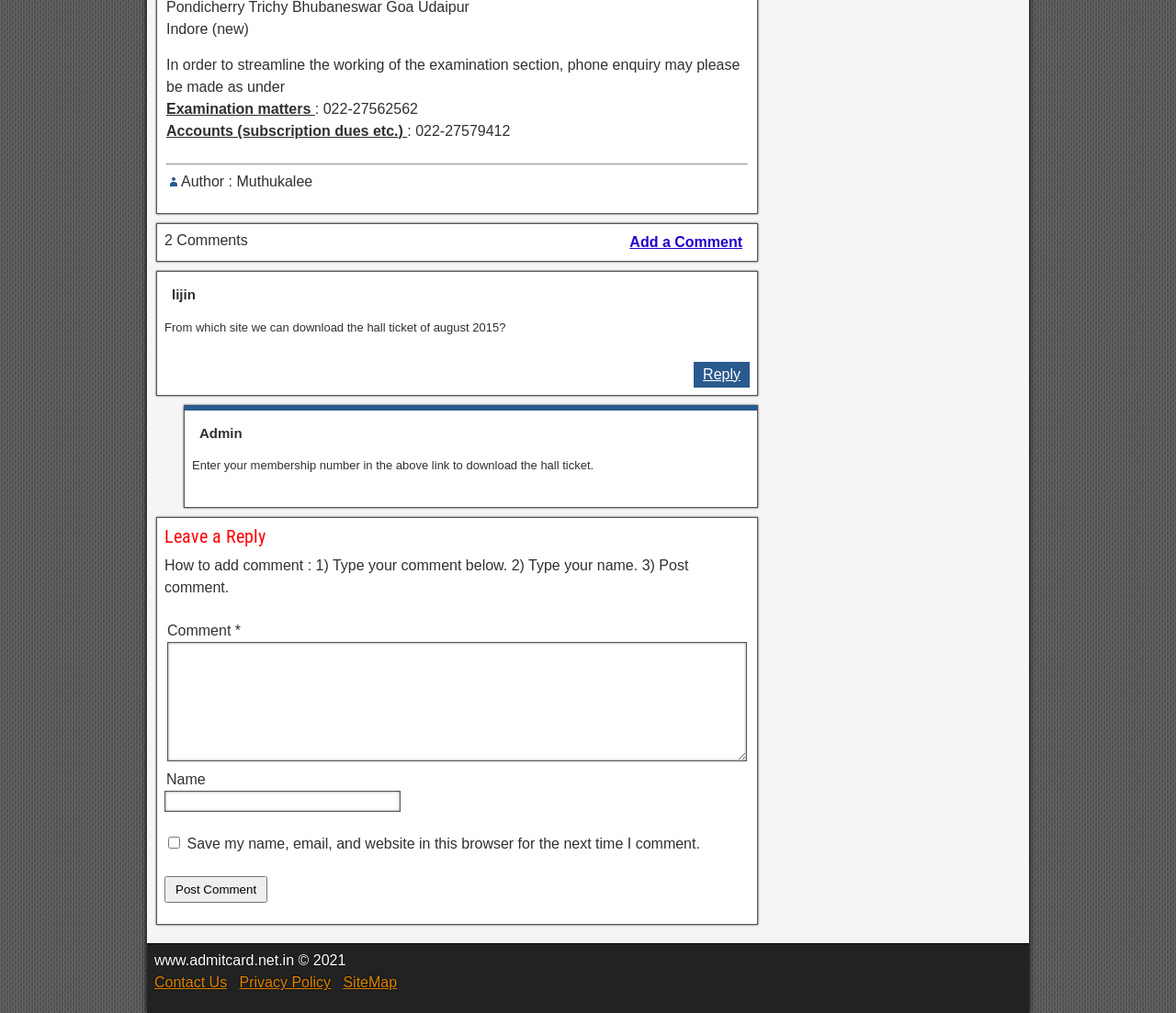Pinpoint the bounding box coordinates for the area that should be clicked to perform the following instruction: "View privacy policy".

[0.204, 0.962, 0.281, 0.978]